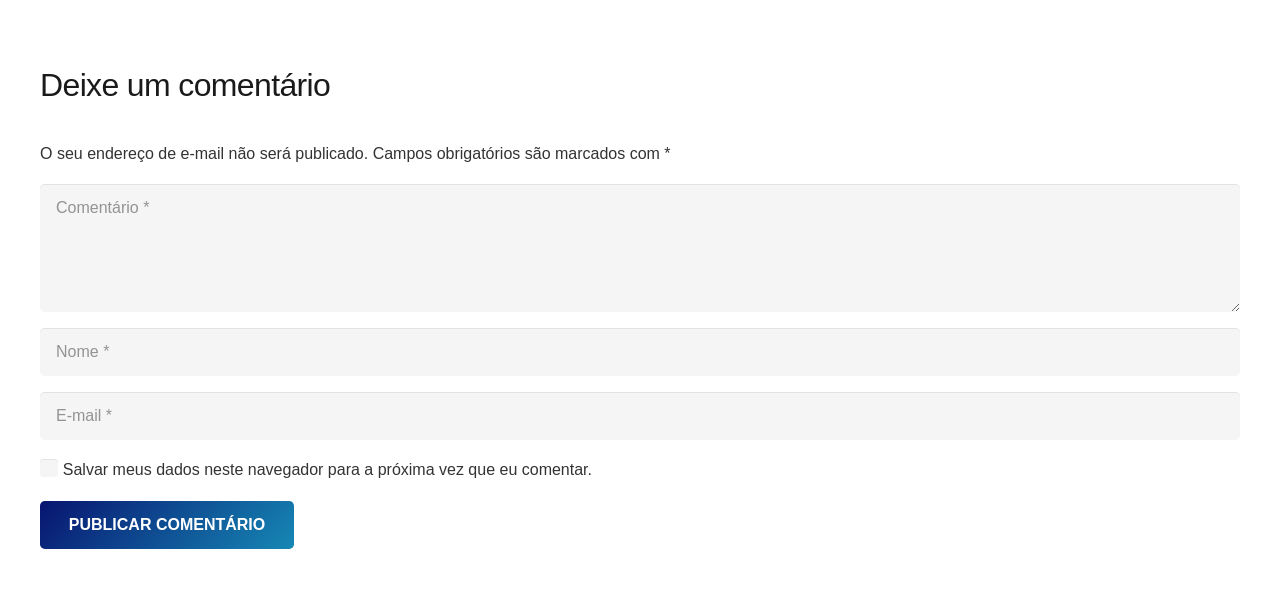Why is an email address required?
Please answer using one word or phrase, based on the screenshot.

Email address won't be published